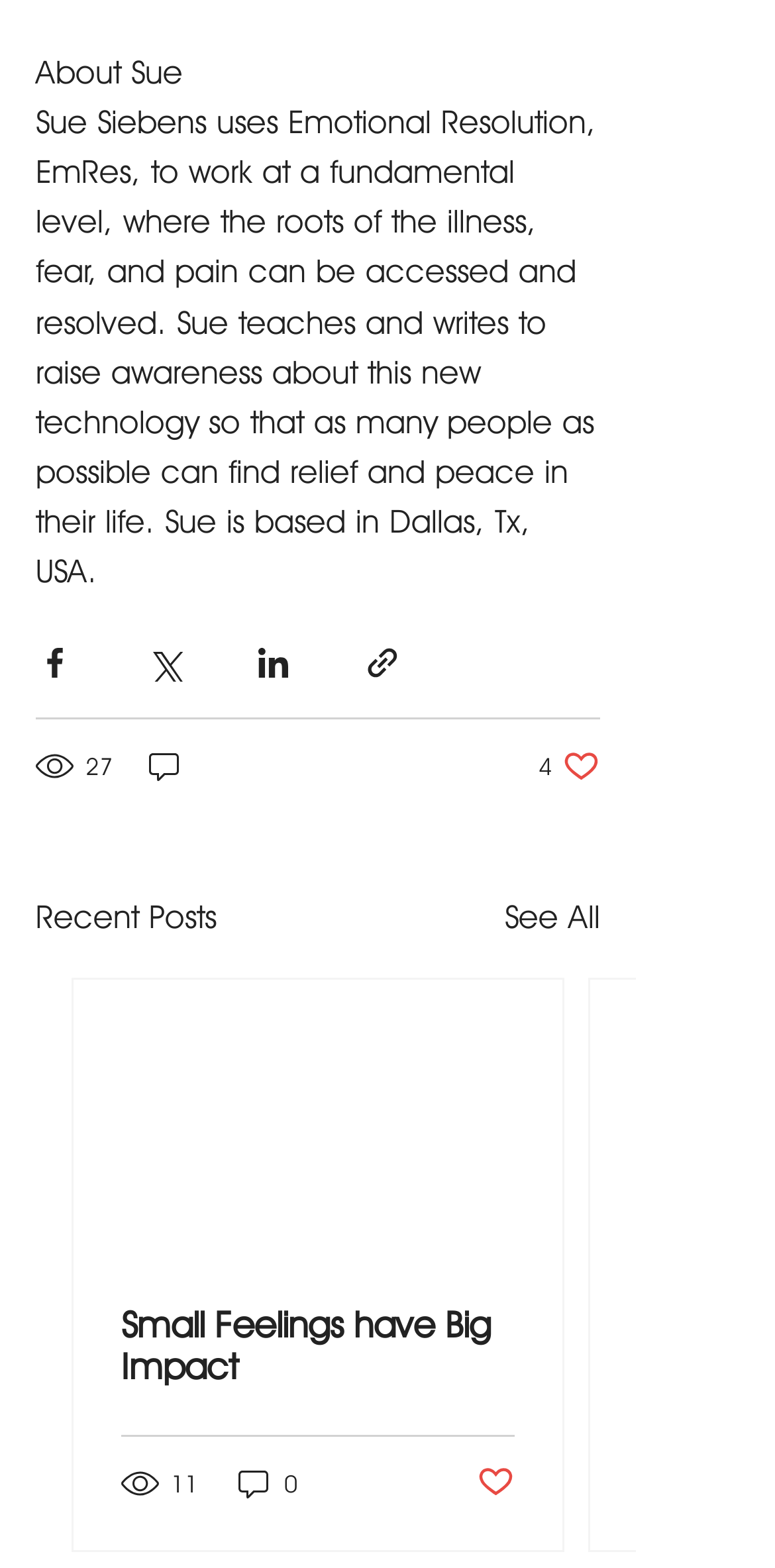Predict the bounding box coordinates of the area that should be clicked to accomplish the following instruction: "Share via link". The bounding box coordinates should consist of four float numbers between 0 and 1, i.e., [left, top, right, bottom].

[0.469, 0.411, 0.518, 0.435]